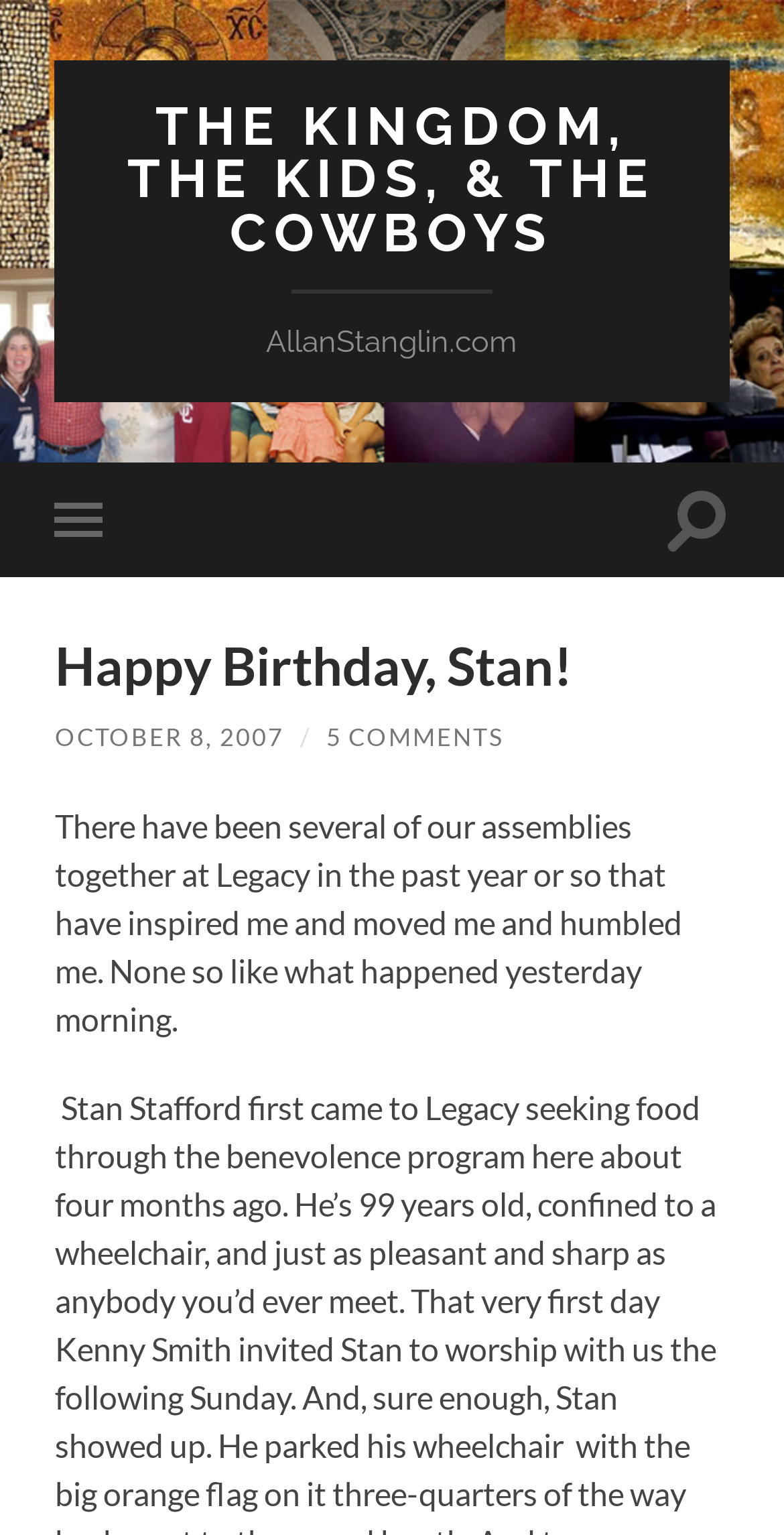Write an exhaustive caption that covers the webpage's main aspects.

The webpage appears to be a blog post or article celebrating Stan's birthday. At the top, there is a prominent link titled "THE KINGDOM, THE KIDS, & THE COWBOYS" taking up most of the width. Below this link, there is a smaller text "AllanStanglin.com" positioned roughly in the middle of the page.

On the left side, there are two buttons, "Toggle mobile menu" and "Toggle search field", stacked vertically. To the right of these buttons, there is a heading "Happy Birthday, Stan!" followed by a link "OCTOBER 8, 2007" and a slash symbol. Next to the slash, there is another link "5 COMMENTS".

The main content of the page is a paragraph of text that starts with "There have been several of our assemblies together at Legacy in the past year or so that have inspired me and moved me and humbled me. None so like what happened yesterday morning." This text is positioned below the heading and links, spanning most of the page's width.